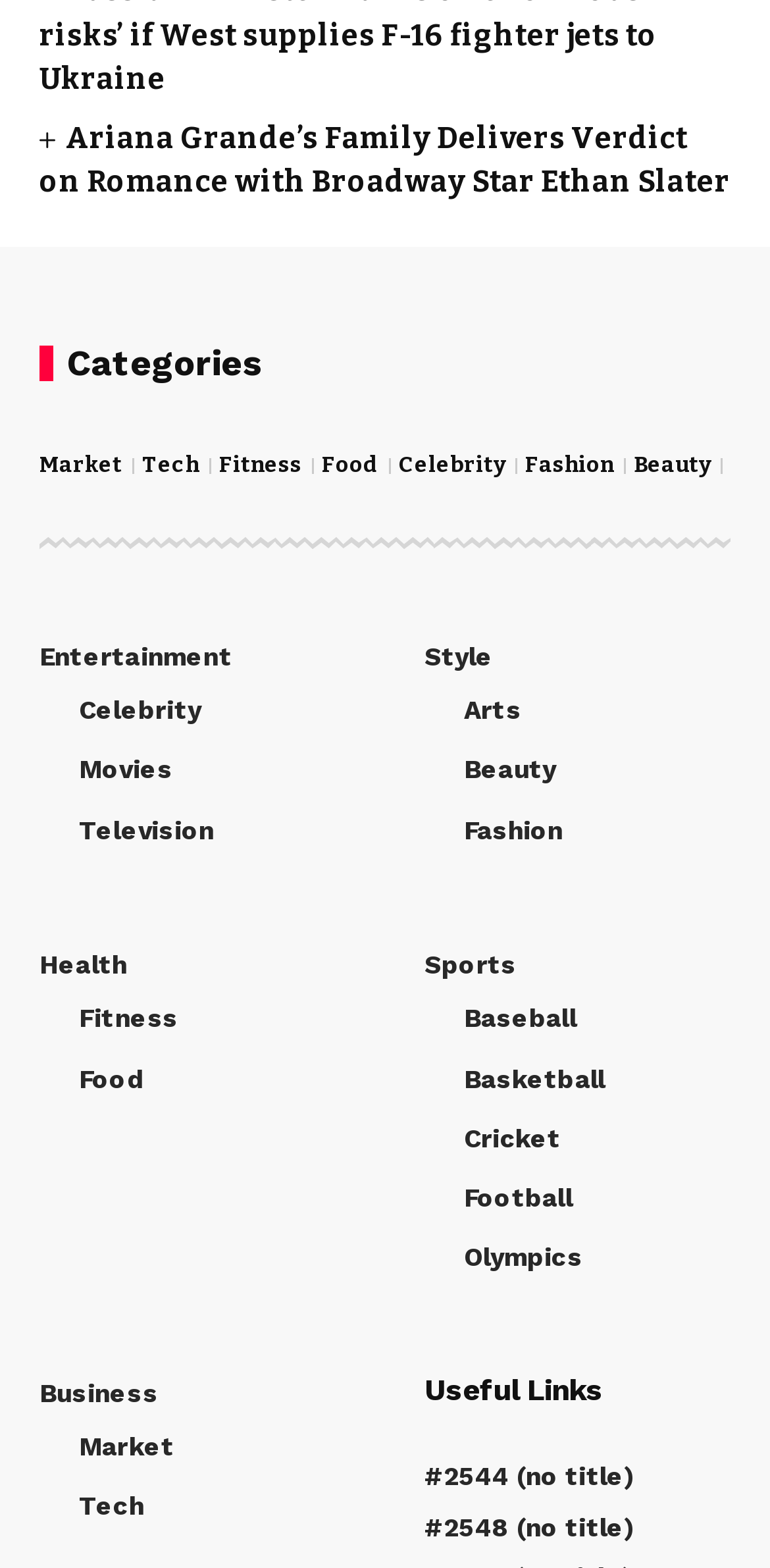Determine the bounding box coordinates of the clickable element necessary to fulfill the instruction: "View the 'Sports' page". Provide the coordinates as four float numbers within the 0 to 1 range, i.e., [left, top, right, bottom].

[0.551, 0.606, 0.67, 0.624]